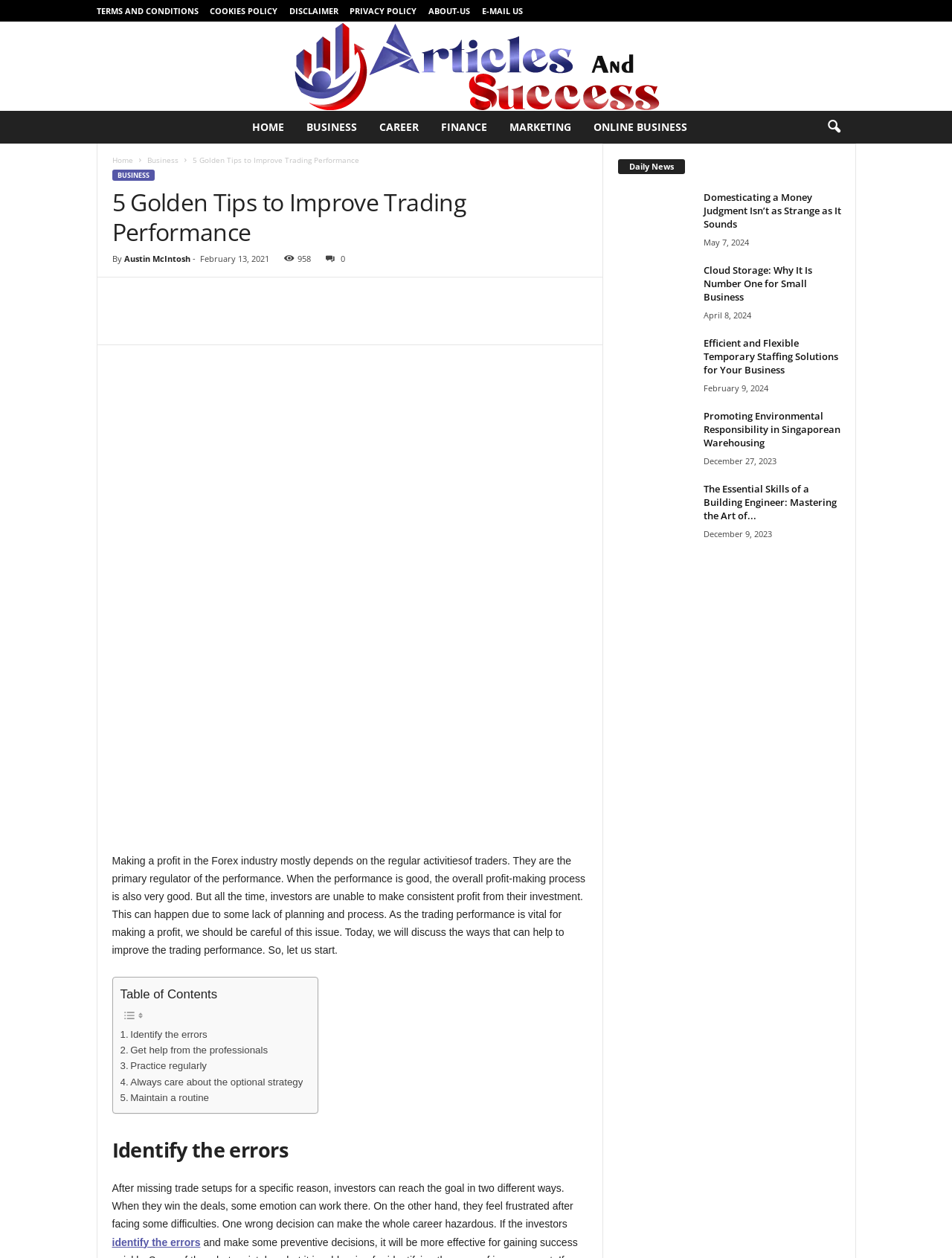What is the author of the main article?
Please interpret the details in the image and answer the question thoroughly.

The author of the main article is Austin McIntosh, which is indicated by the link 'Austin McIntosh' next to the 'By' text.